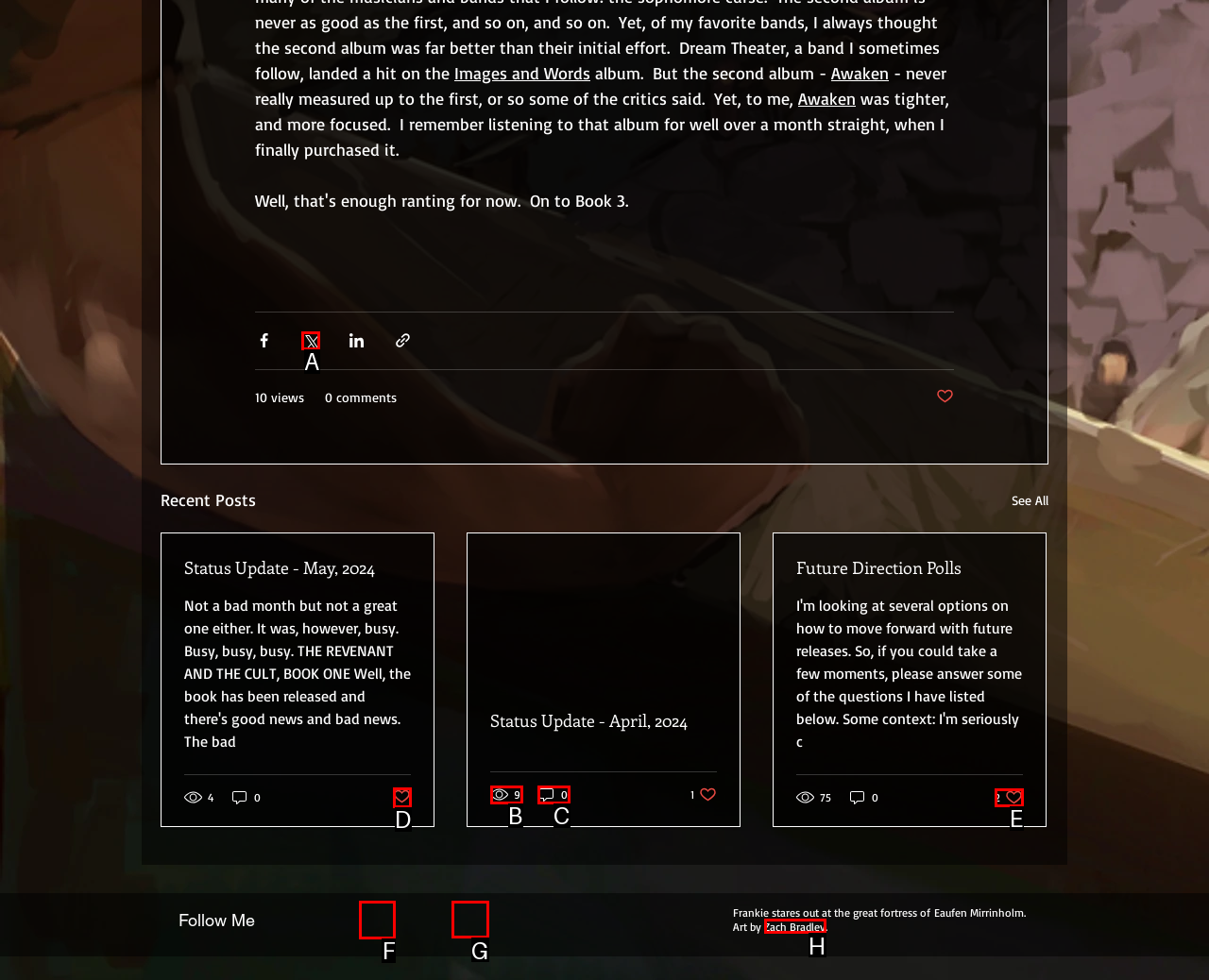What option should you select to complete this task: Follow on YouTube? Indicate your answer by providing the letter only.

F